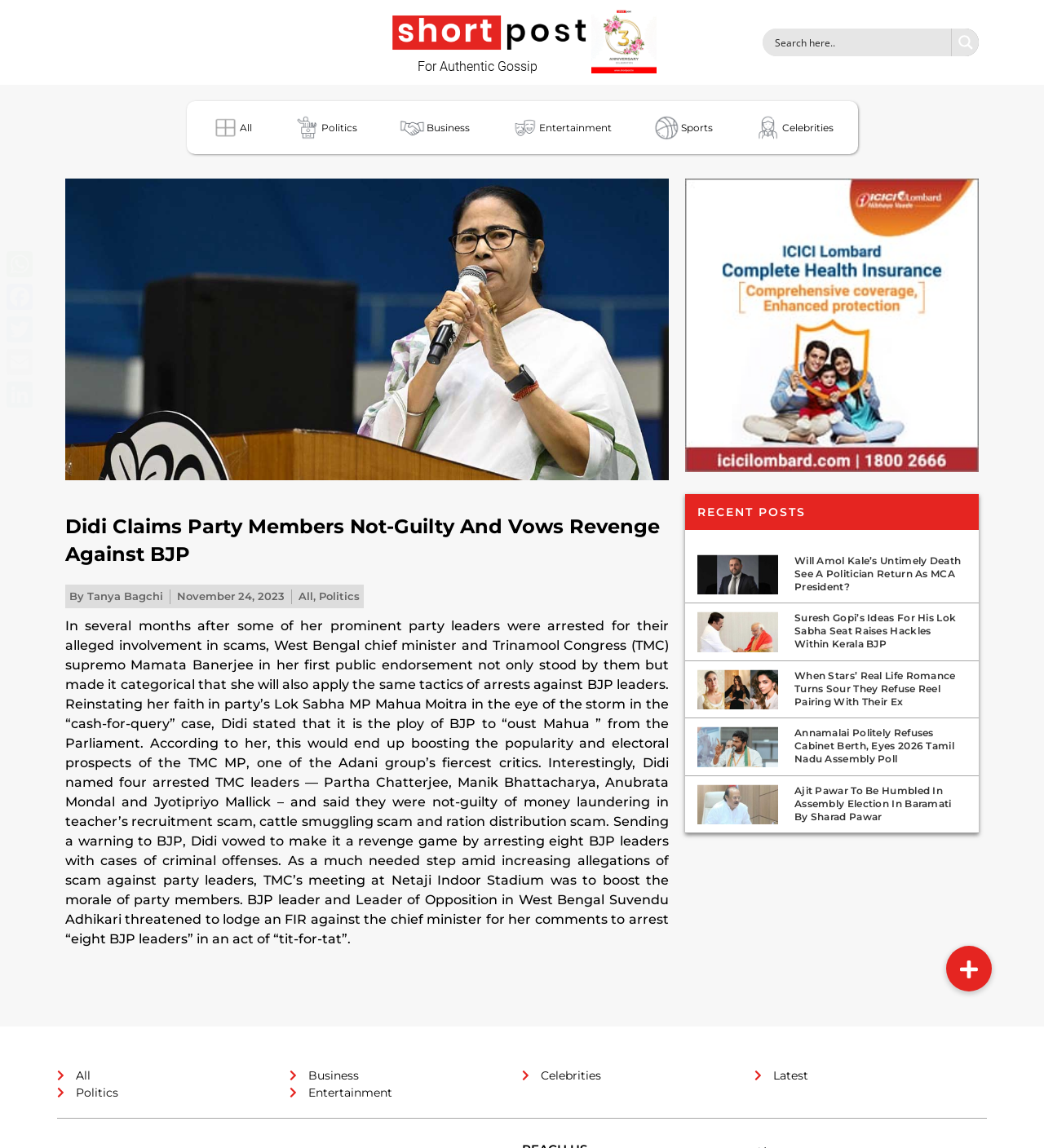Find and provide the bounding box coordinates for the UI element described here: "Celebrities". The coordinates should be given as four float numbers between 0 and 1: [left, top, right, bottom].

[0.5, 0.93, 0.723, 0.945]